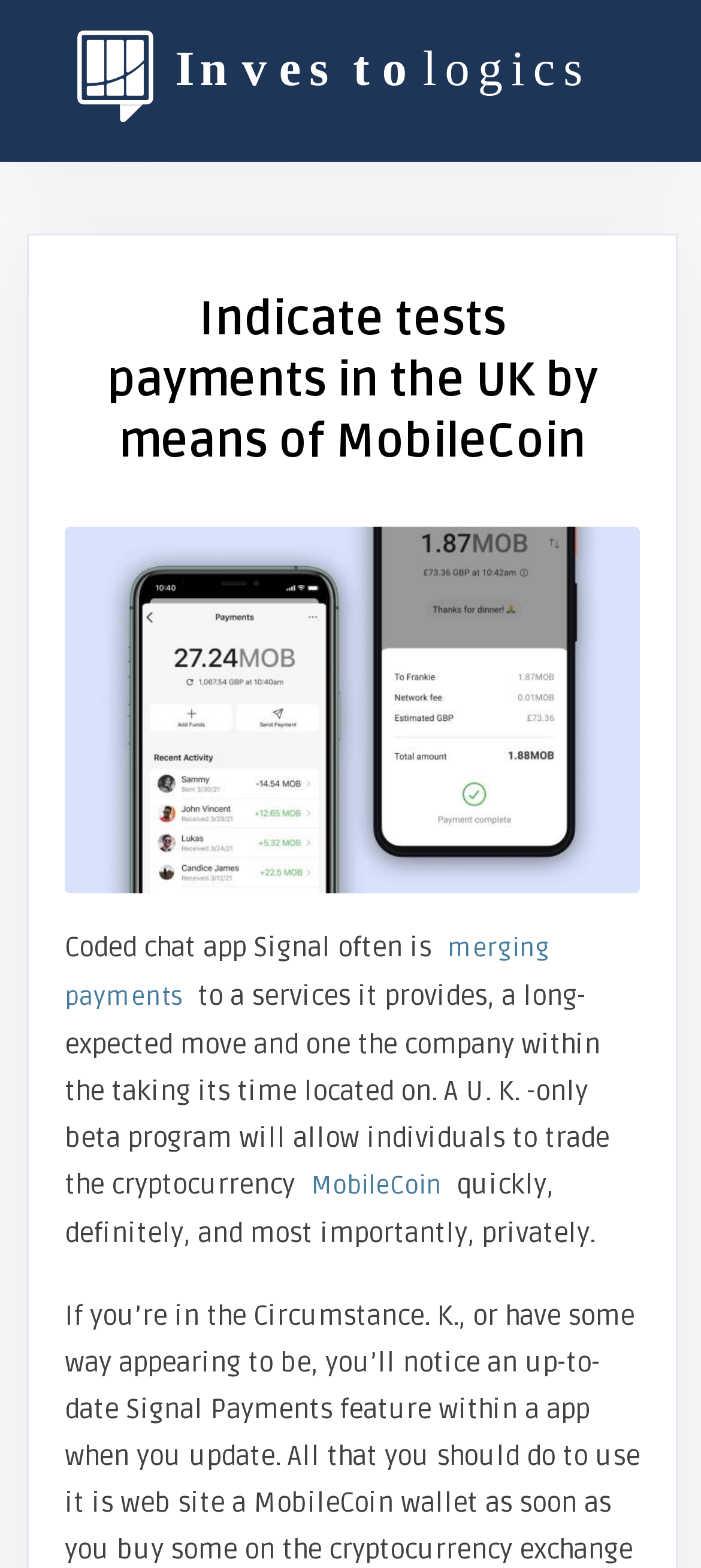Provide the bounding box coordinates of the HTML element this sentence describes: "merging payments". The bounding box coordinates consist of four float numbers between 0 and 1, i.e., [left, top, right, bottom].

[0.092, 0.594, 0.785, 0.645]